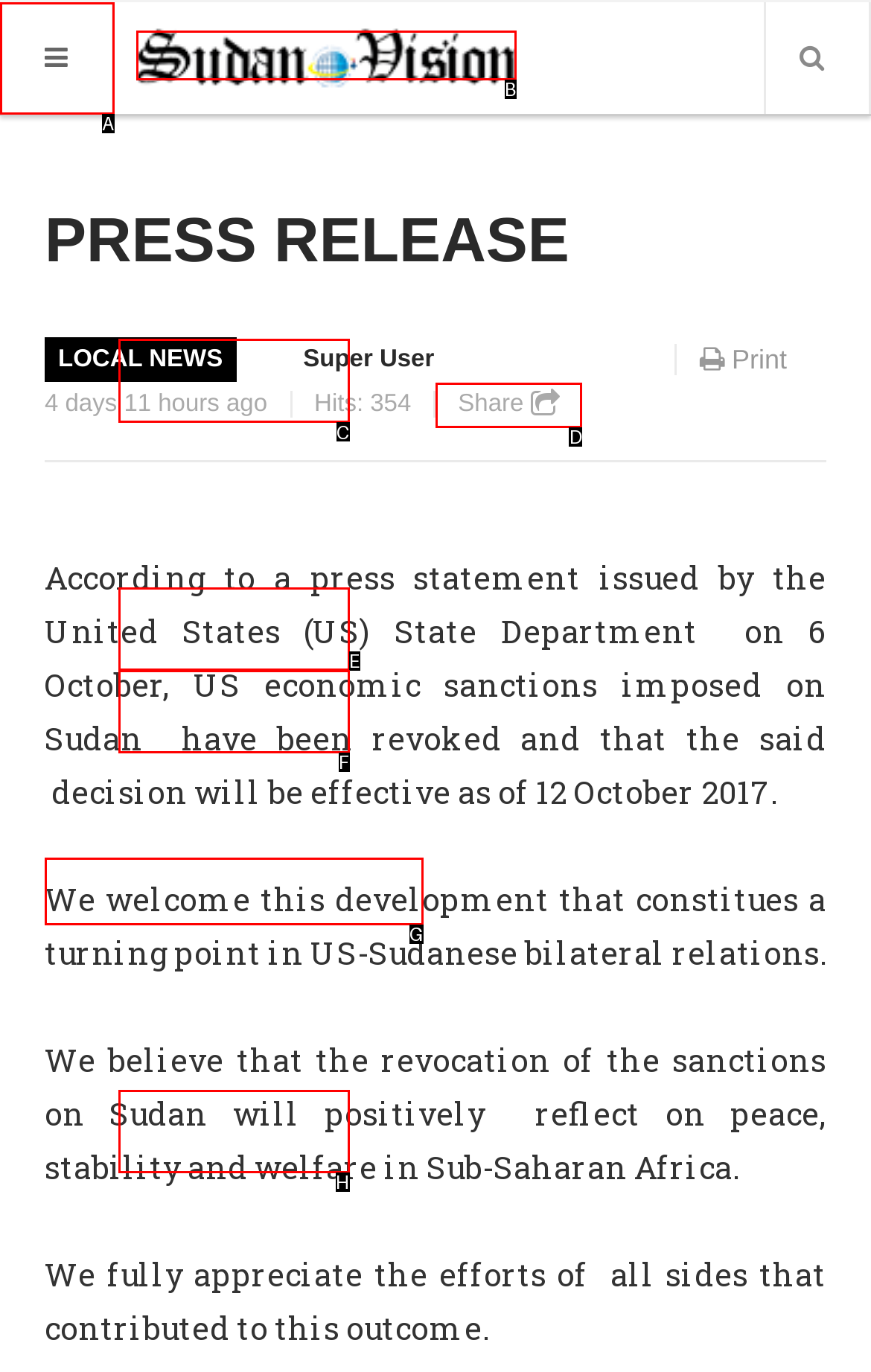Decide which UI element to click to accomplish the task: Visit the Website Design page
Respond with the corresponding option letter.

None